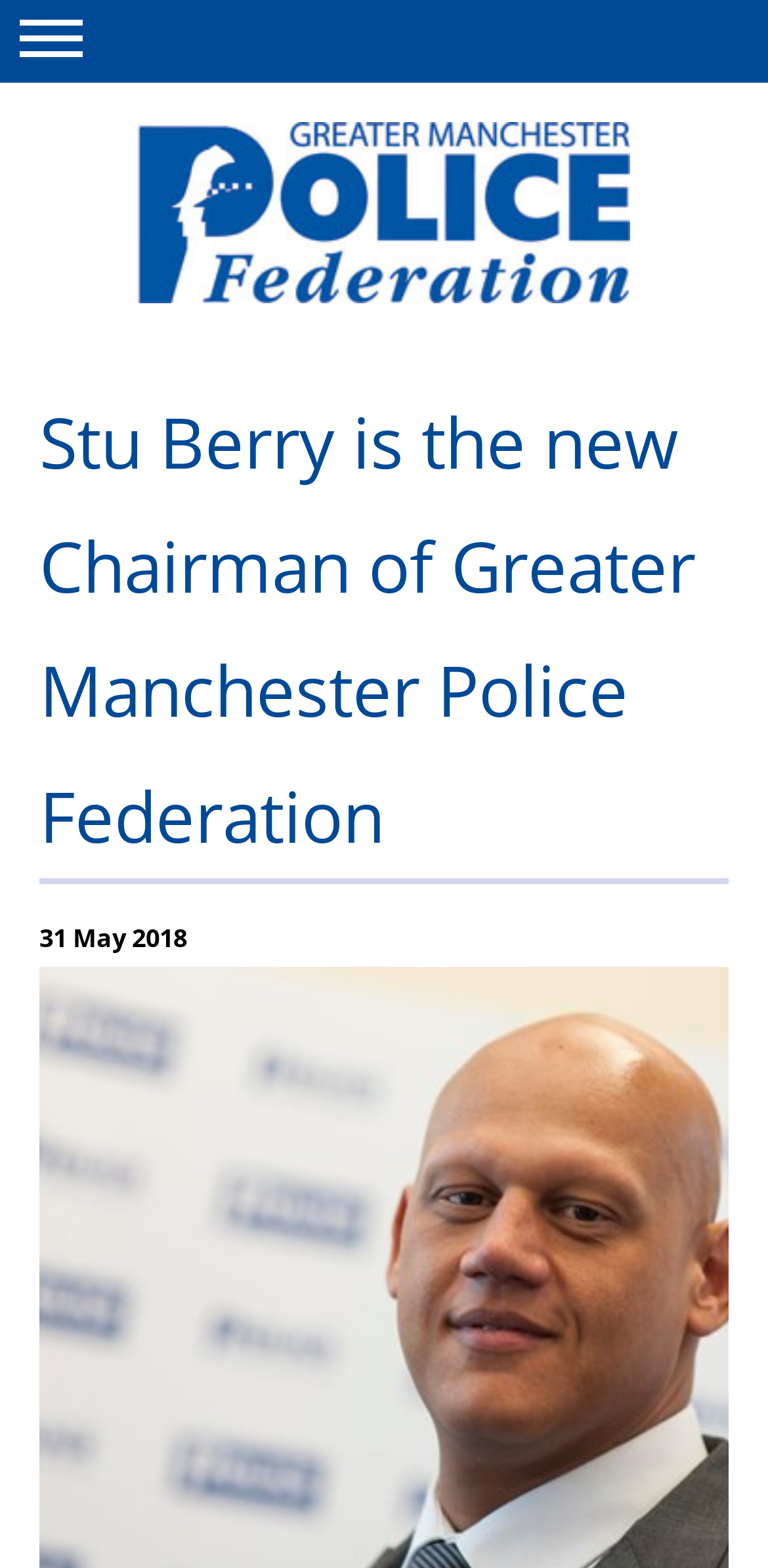What is the name of the organization?
Refer to the screenshot and answer in one word or phrase.

GMP Federation